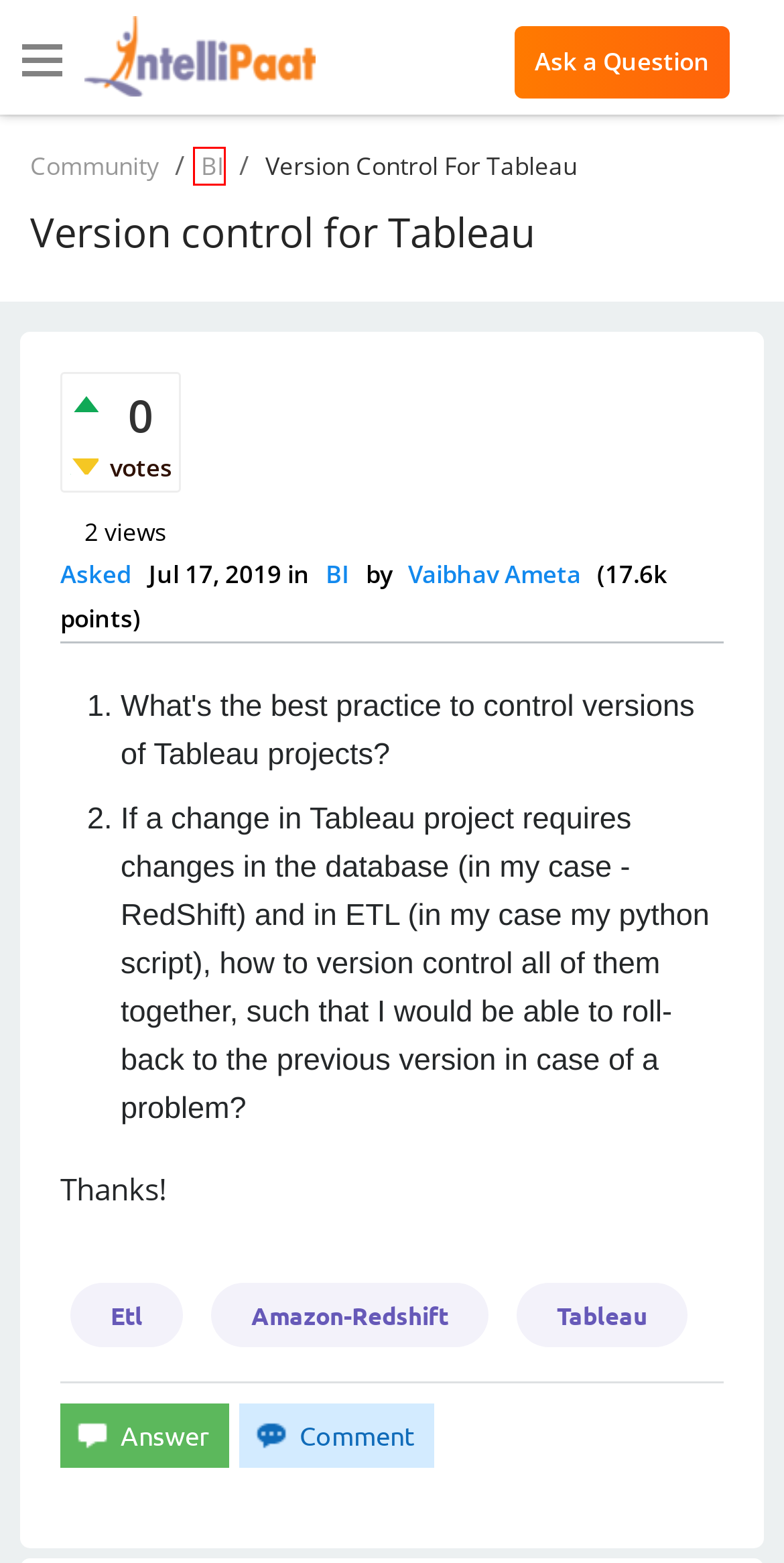With the provided webpage screenshot containing a red bounding box around a UI element, determine which description best matches the new webpage that appears after clicking the selected element. The choices are:
A. Best Cloud Computing Courses and Training Online
B. Best Web Development Courses and Certifications [2024]
C. Free Online Tutorials - Intellipaat
D. Recent questions and answers in BI - Intellipaat Community
E. Interview Questions - Intellipaat
F. Online Programming Courses - Learn Computer Programming
G. Online Professional Training Courses and Certification - Intellipaat
H. Intellipaat Community

D